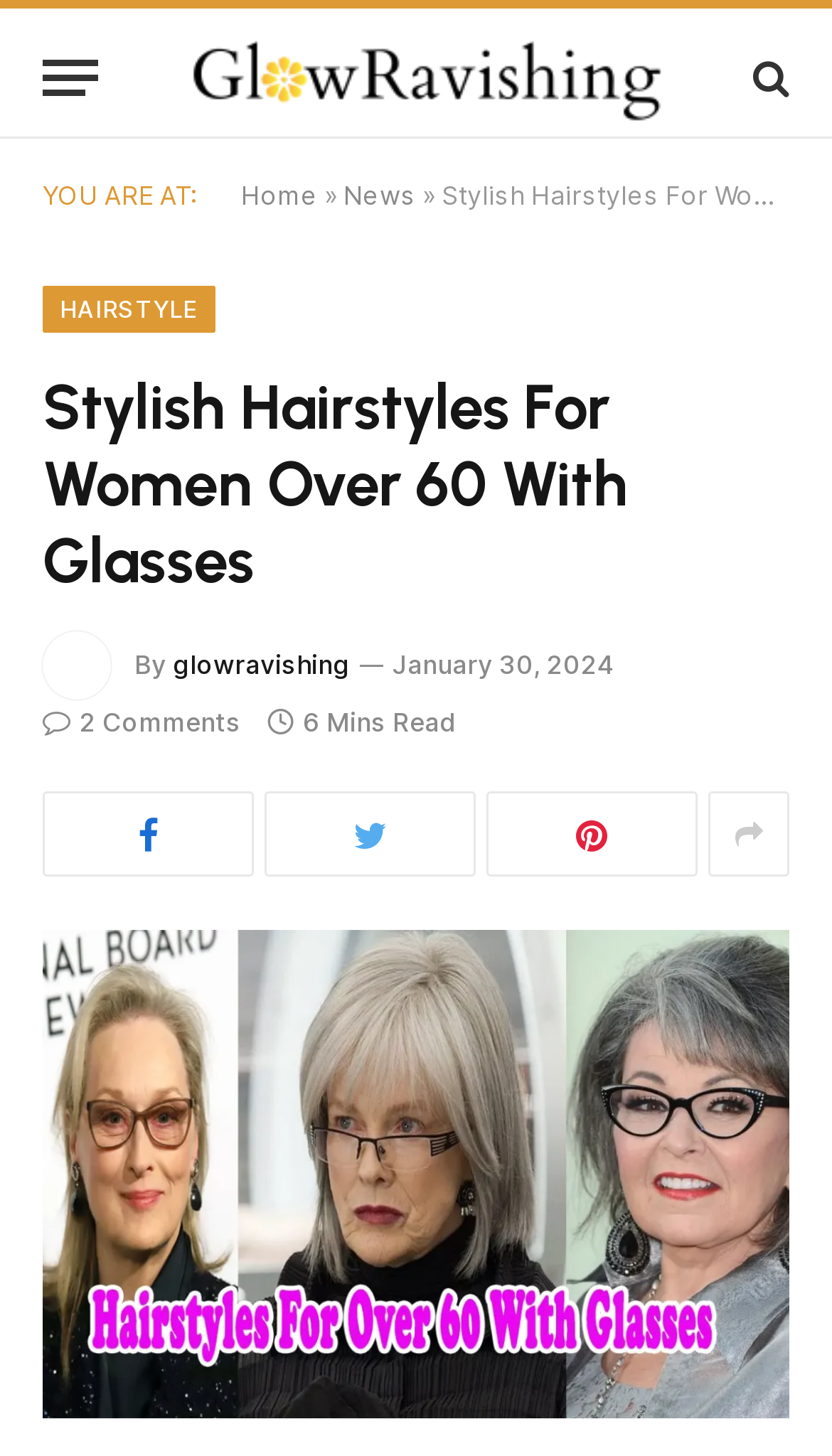Please specify the bounding box coordinates of the area that should be clicked to accomplish the following instruction: "View the article comments". The coordinates should consist of four float numbers between 0 and 1, i.e., [left, top, right, bottom].

[0.051, 0.485, 0.29, 0.507]